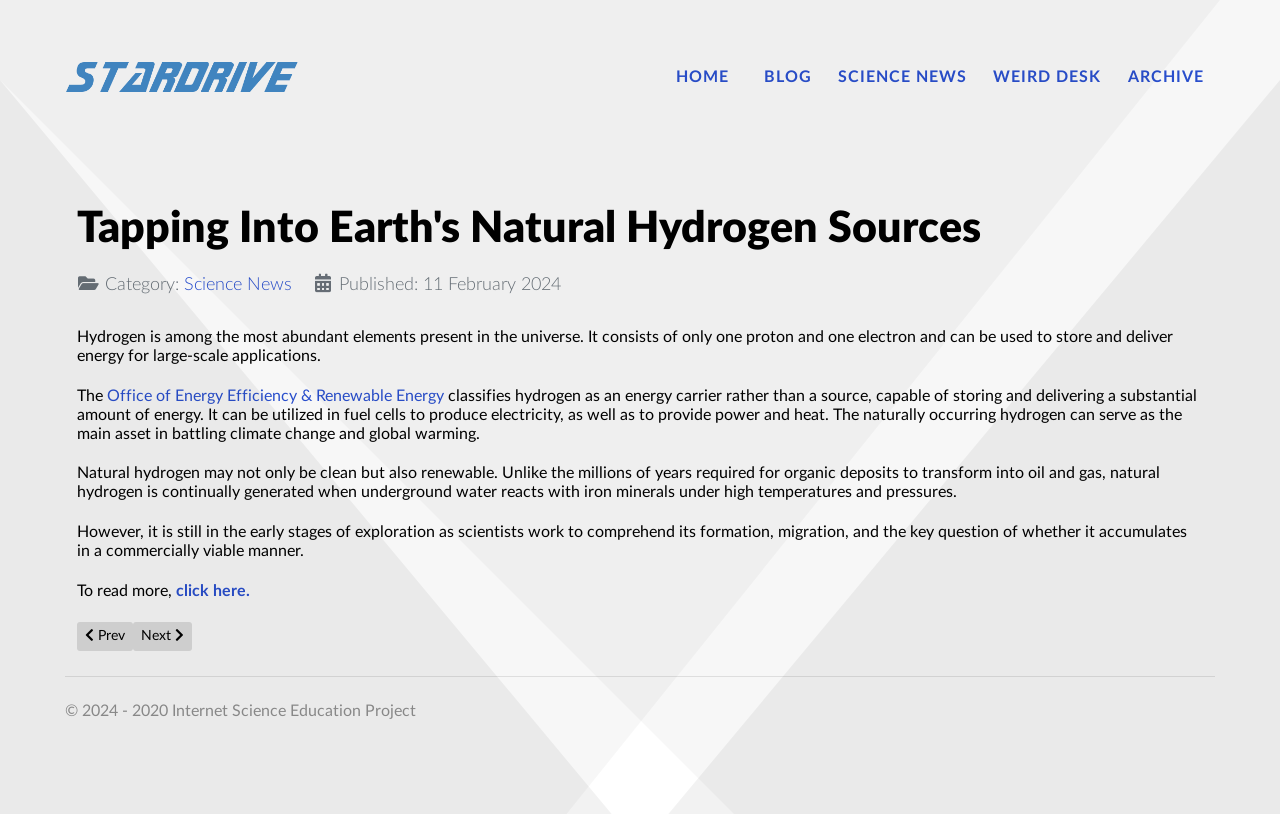Provide the bounding box coordinates of the section that needs to be clicked to accomplish the following instruction: "Go to the BLOG page."

[0.597, 0.083, 0.634, 0.107]